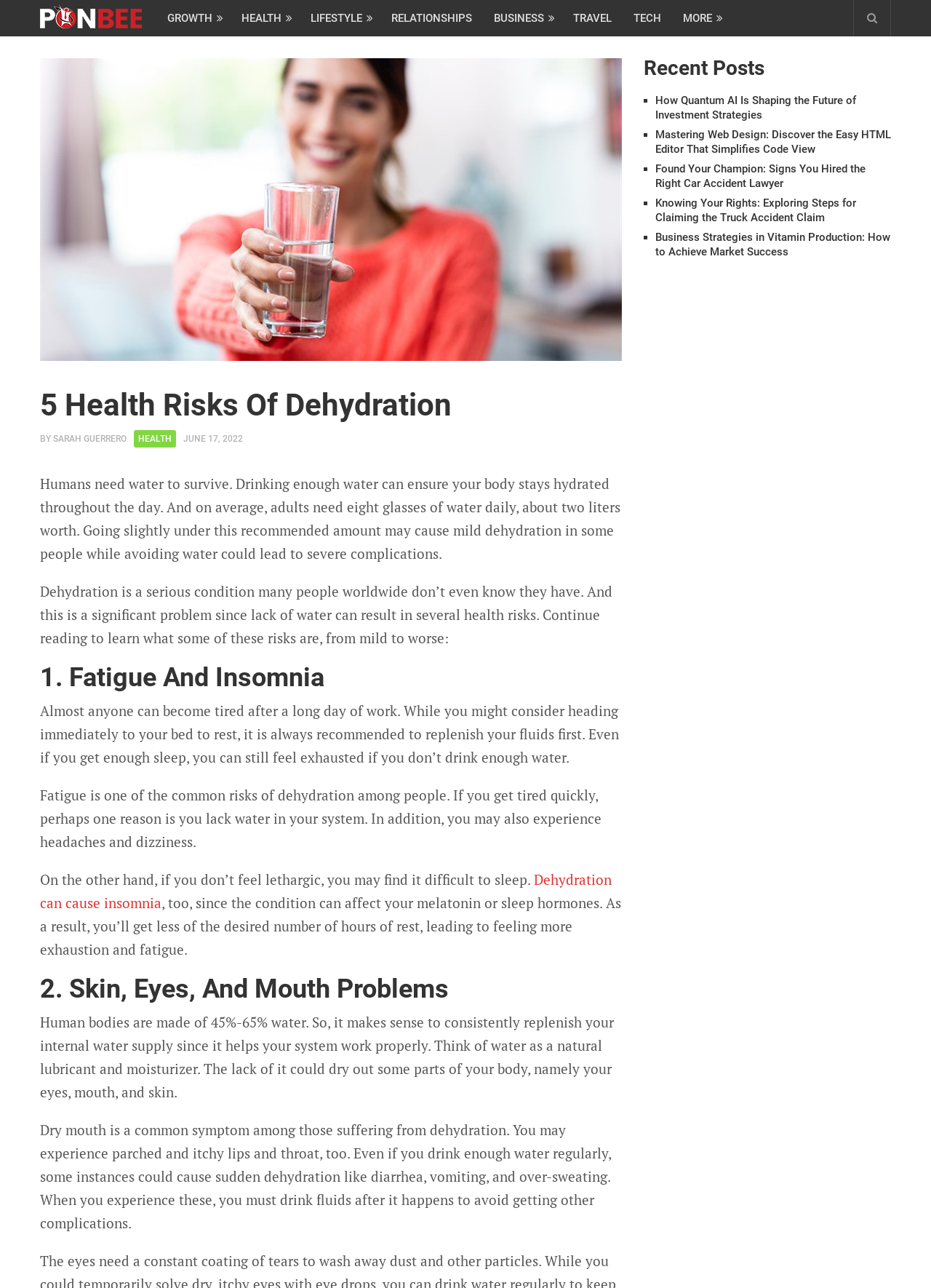How many glasses of water do adults need daily?
Look at the webpage screenshot and answer the question with a detailed explanation.

According to the webpage, the text states 'And on average, adults need eight glasses of water daily, about two liters worth.' This indicates that adults need eight glasses of water daily.